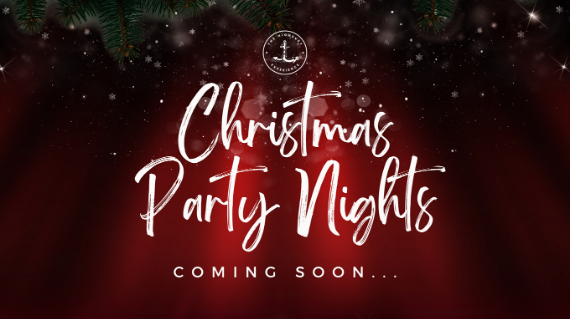What is hinted at the top of the image?
Look at the screenshot and give a one-word or phrase answer.

Holiday decorations